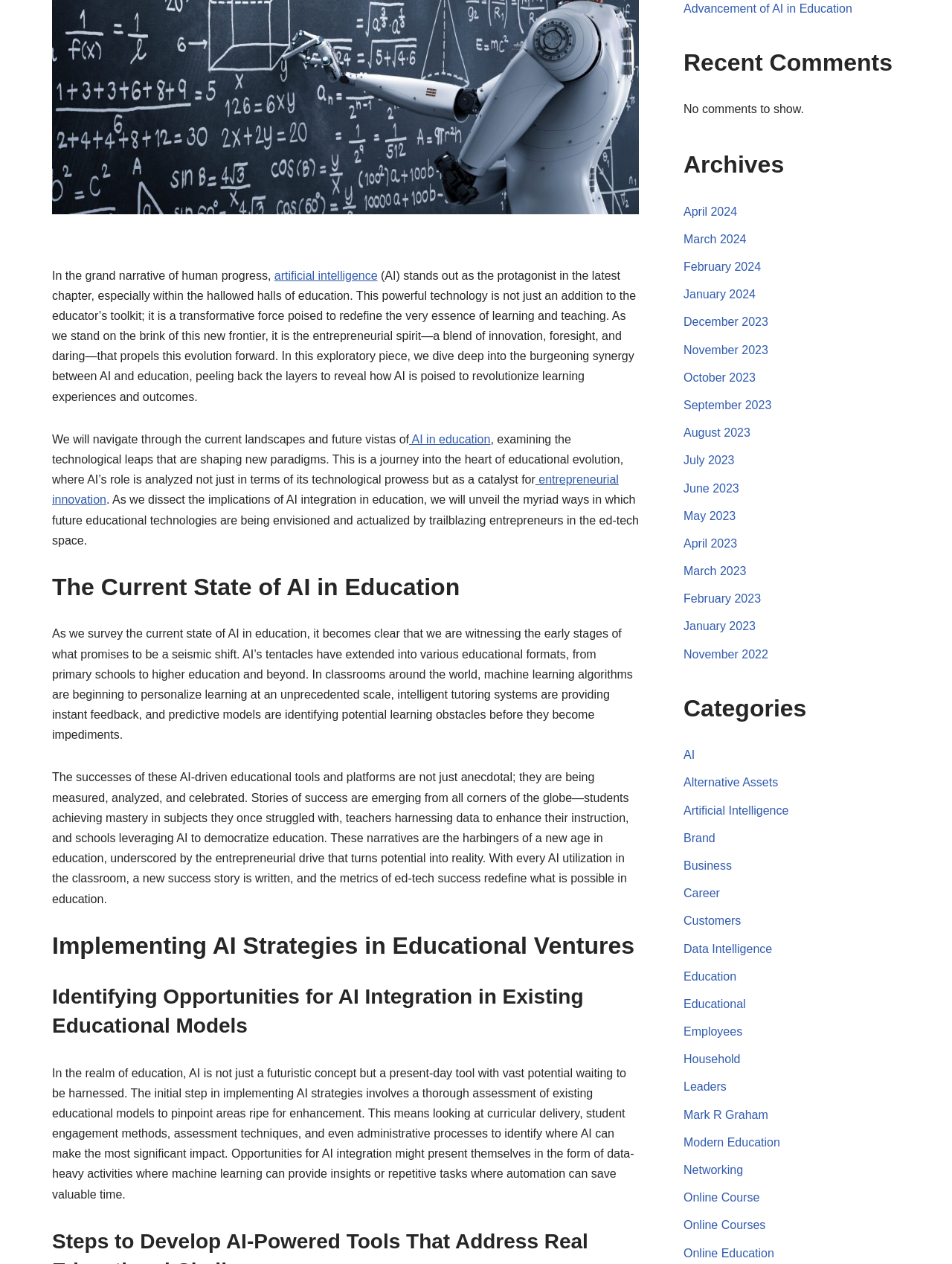Determine the bounding box coordinates for the UI element matching this description: "News".

None